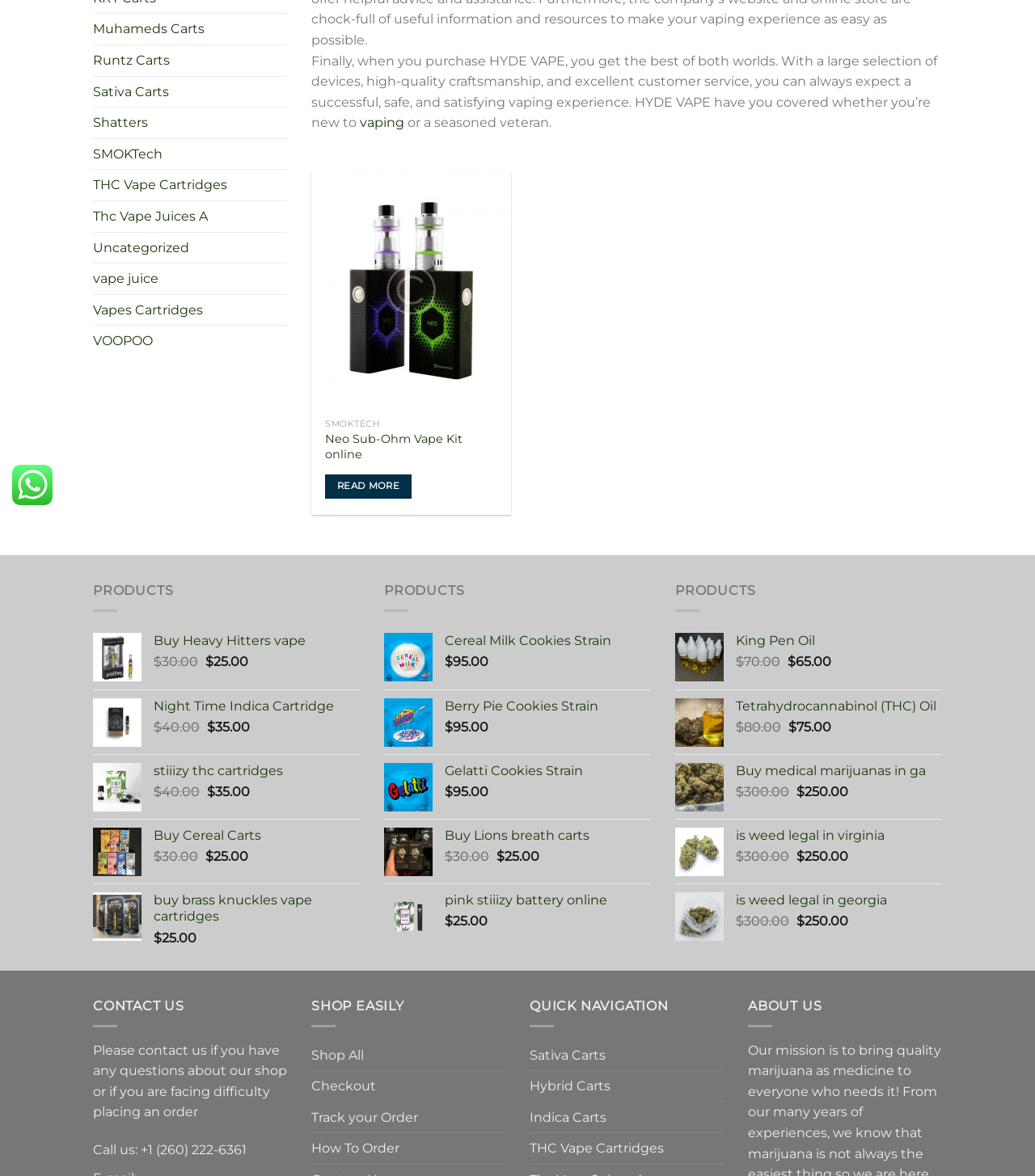From the webpage screenshot, predict the bounding box of the UI element that matches this description: "Read more".

[0.314, 0.404, 0.398, 0.424]